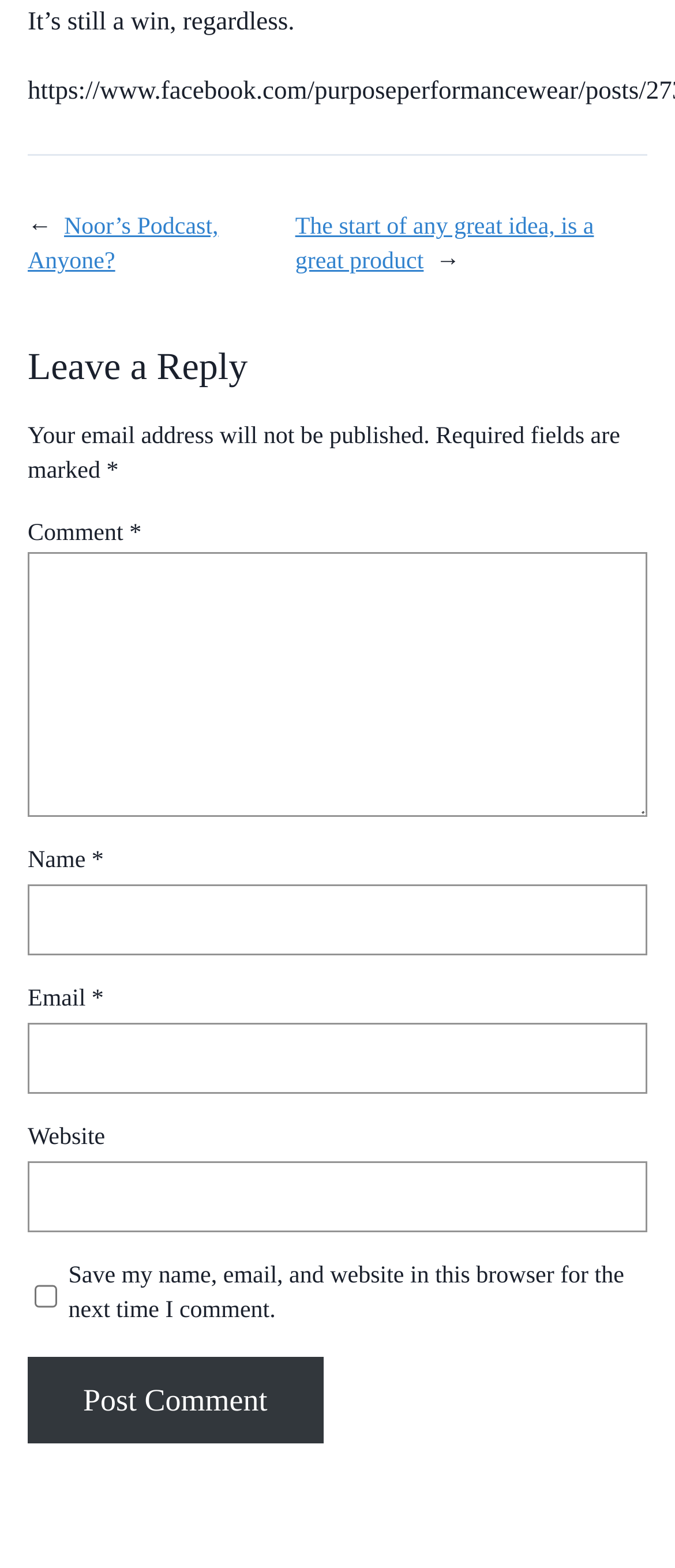Specify the bounding box coordinates of the area to click in order to execute this command: 'Type your email'. The coordinates should consist of four float numbers ranging from 0 to 1, and should be formatted as [left, top, right, bottom].

[0.041, 0.653, 0.959, 0.698]